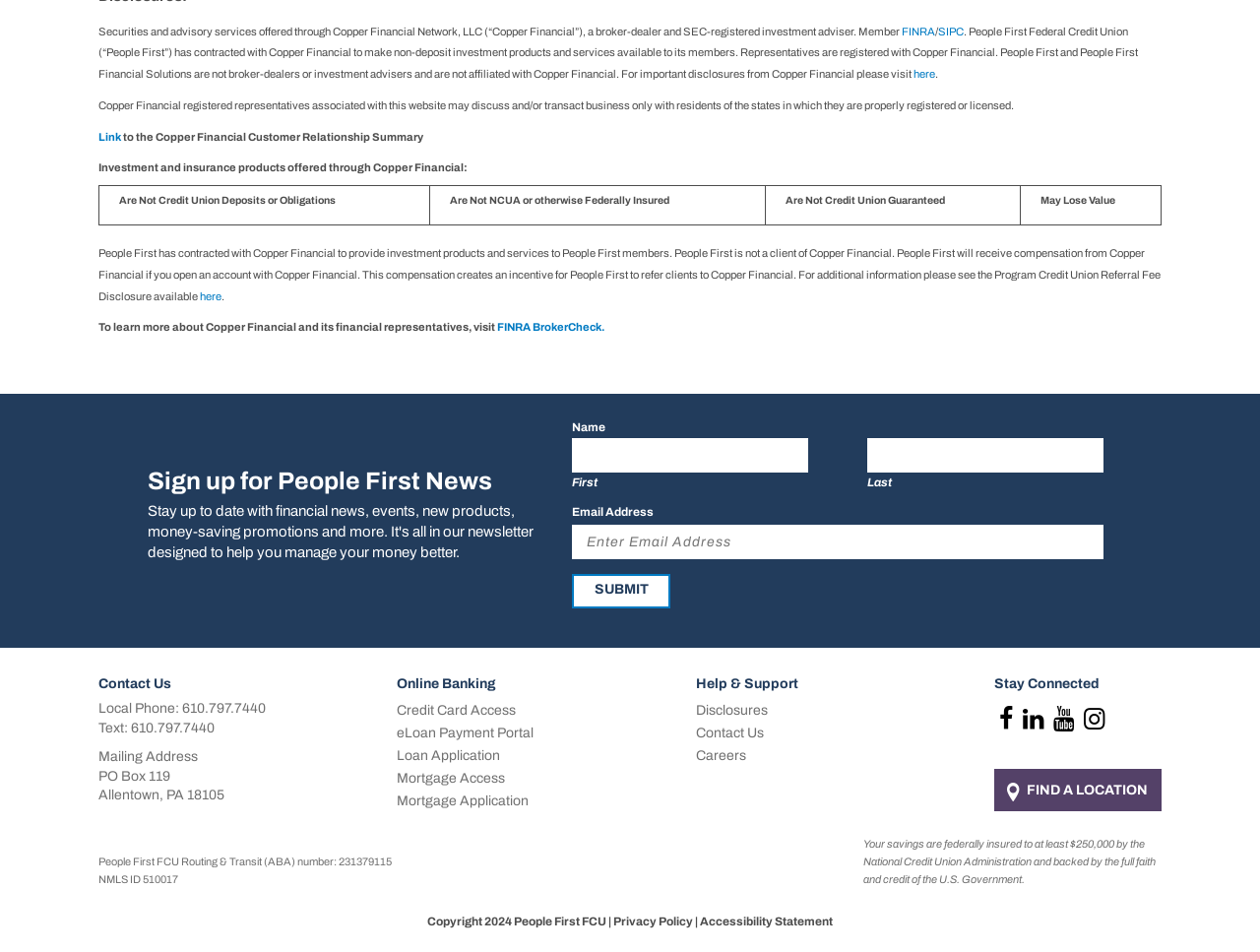Please identify the bounding box coordinates of the element I should click to complete this instruction: 'Click the FIND A LOCATION link'. The coordinates should be given as four float numbers between 0 and 1, like this: [left, top, right, bottom].

[0.789, 0.808, 0.922, 0.853]